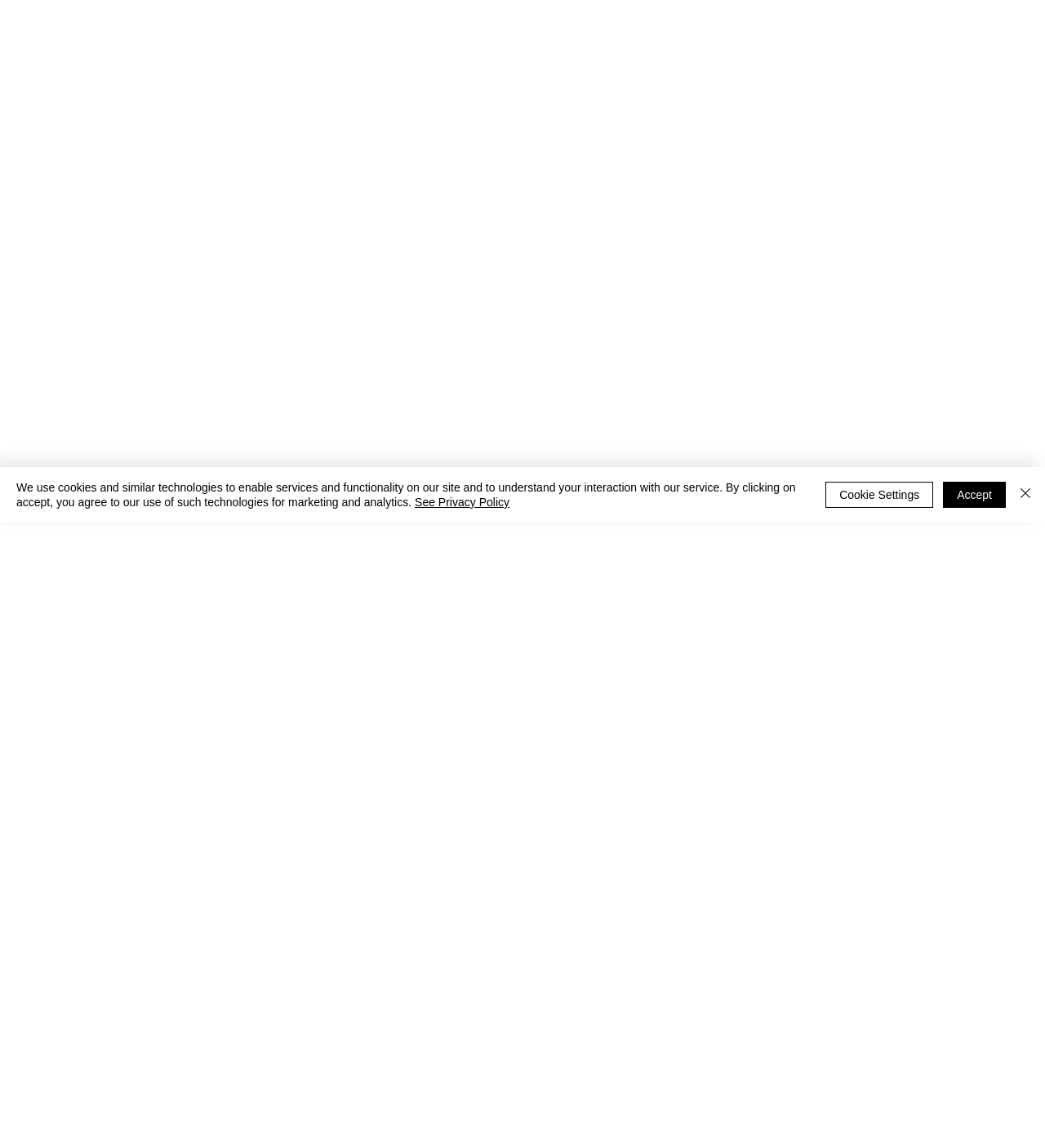Predict the bounding box of the UI element that fits this description: "Cookie Settings".

[0.79, 0.419, 0.893, 0.442]